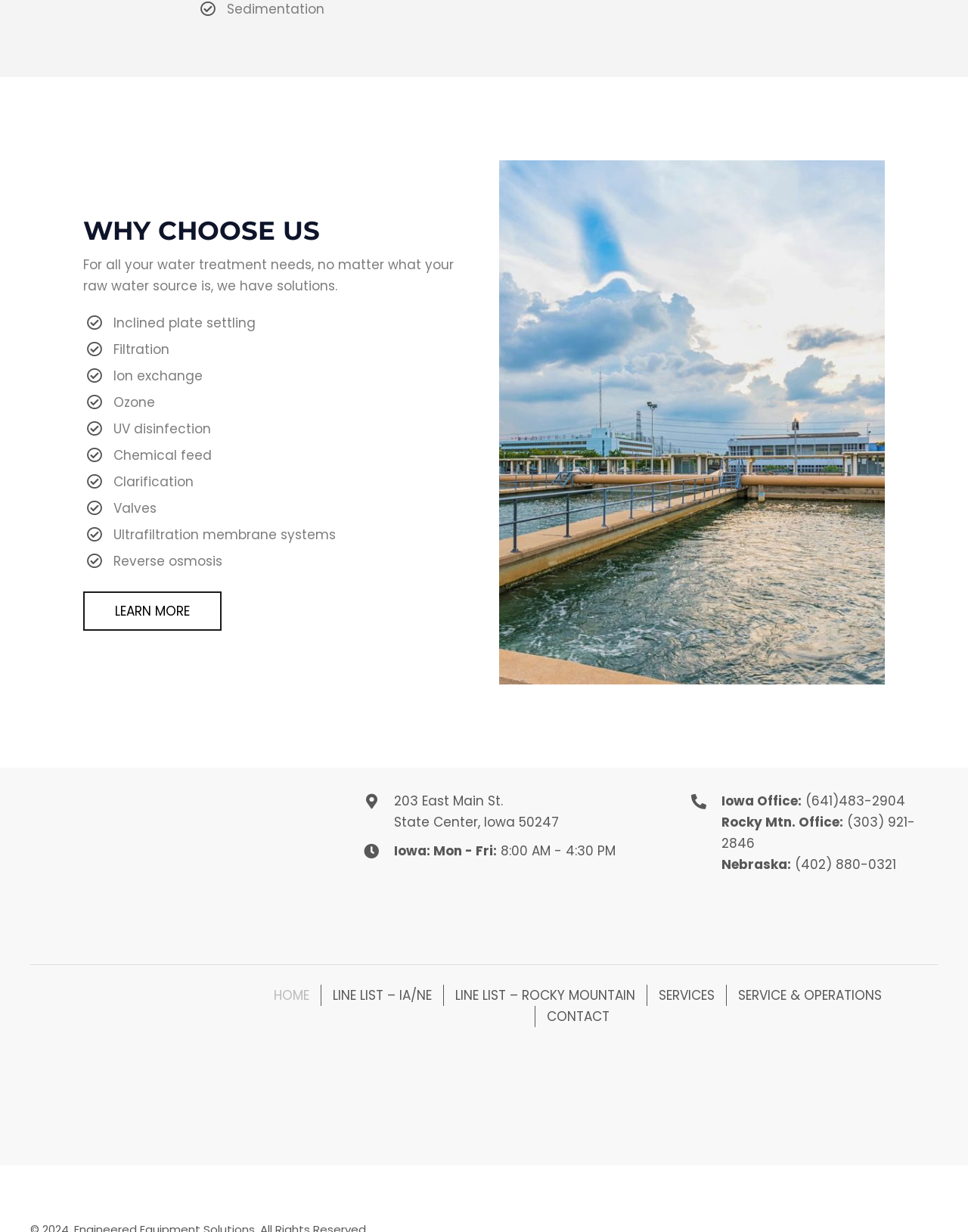Please find the bounding box coordinates of the element that you should click to achieve the following instruction: "Contact the Rocky Mtn. Office". The coordinates should be presented as four float numbers between 0 and 1: [left, top, right, bottom].

[0.745, 0.66, 0.945, 0.692]